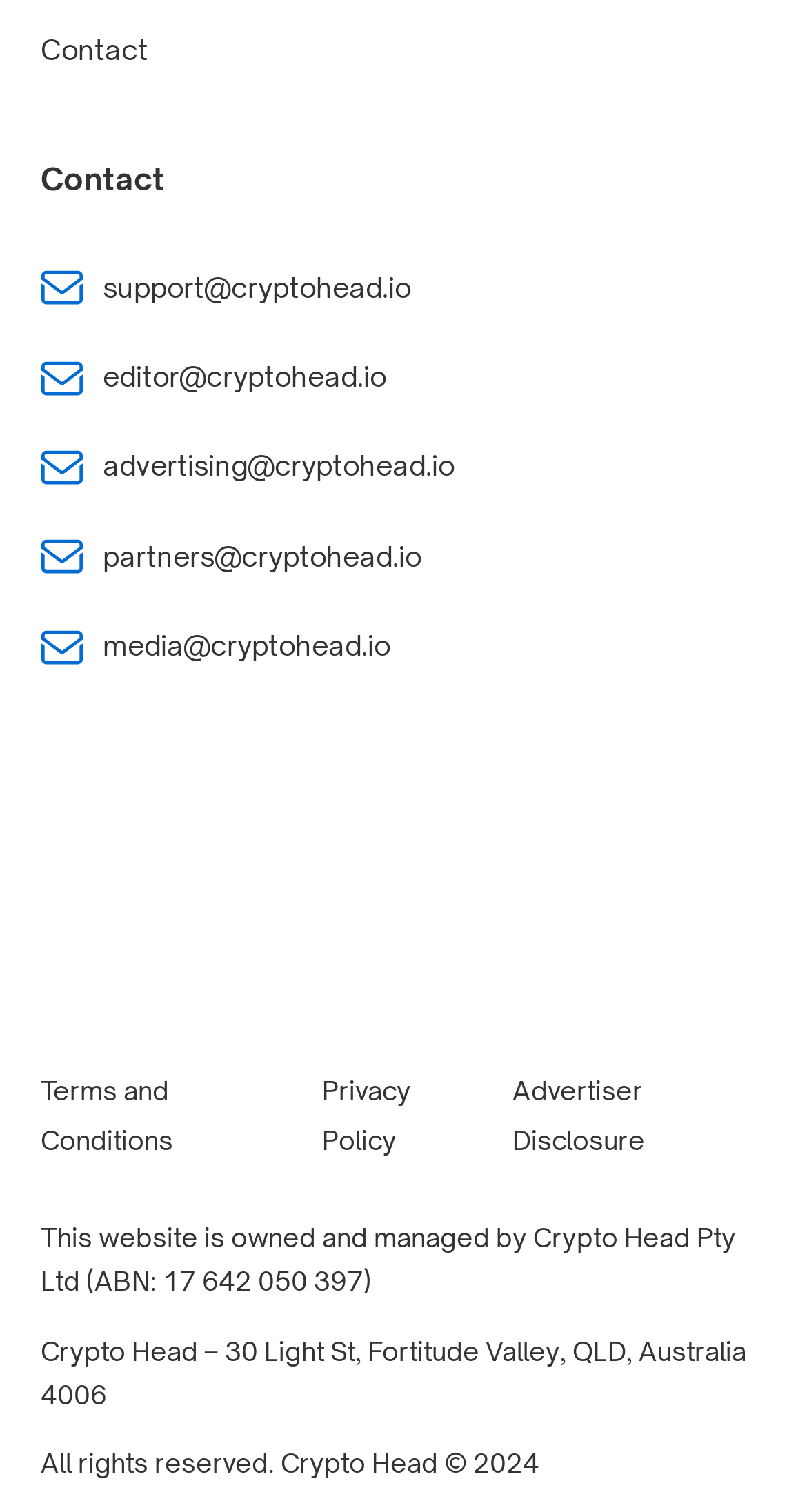Locate the bounding box coordinates of the element's region that should be clicked to carry out the following instruction: "Visit our Facebook page". The coordinates need to be four float numbers between 0 and 1, i.e., [left, top, right, bottom].

[0.05, 0.633, 0.132, 0.677]